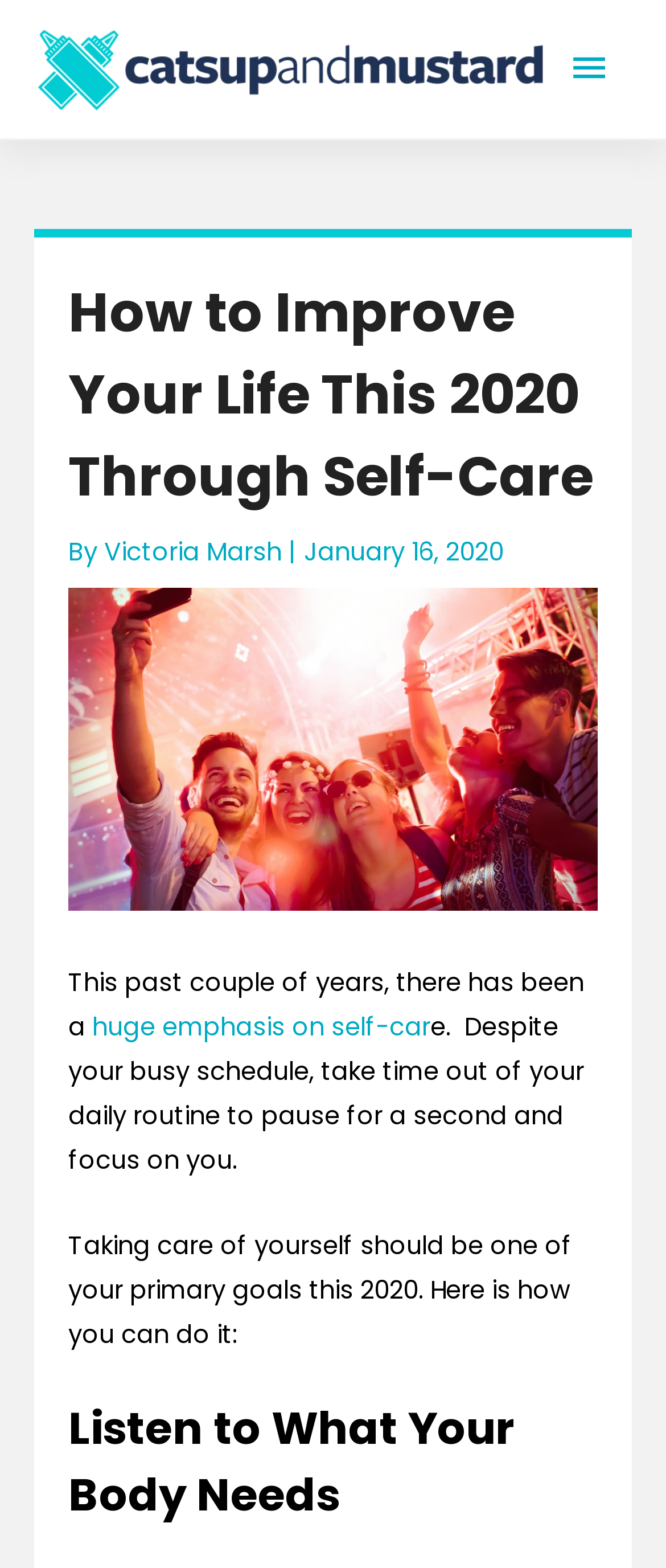Please provide a comprehensive answer to the question based on the screenshot: Who wrote the article?

The author of the article can be found in the header section of the webpage, where it says 'By Victoria Marsh' next to the date 'January 16, 2020'. This indicates that Victoria Marsh is the author of the article.